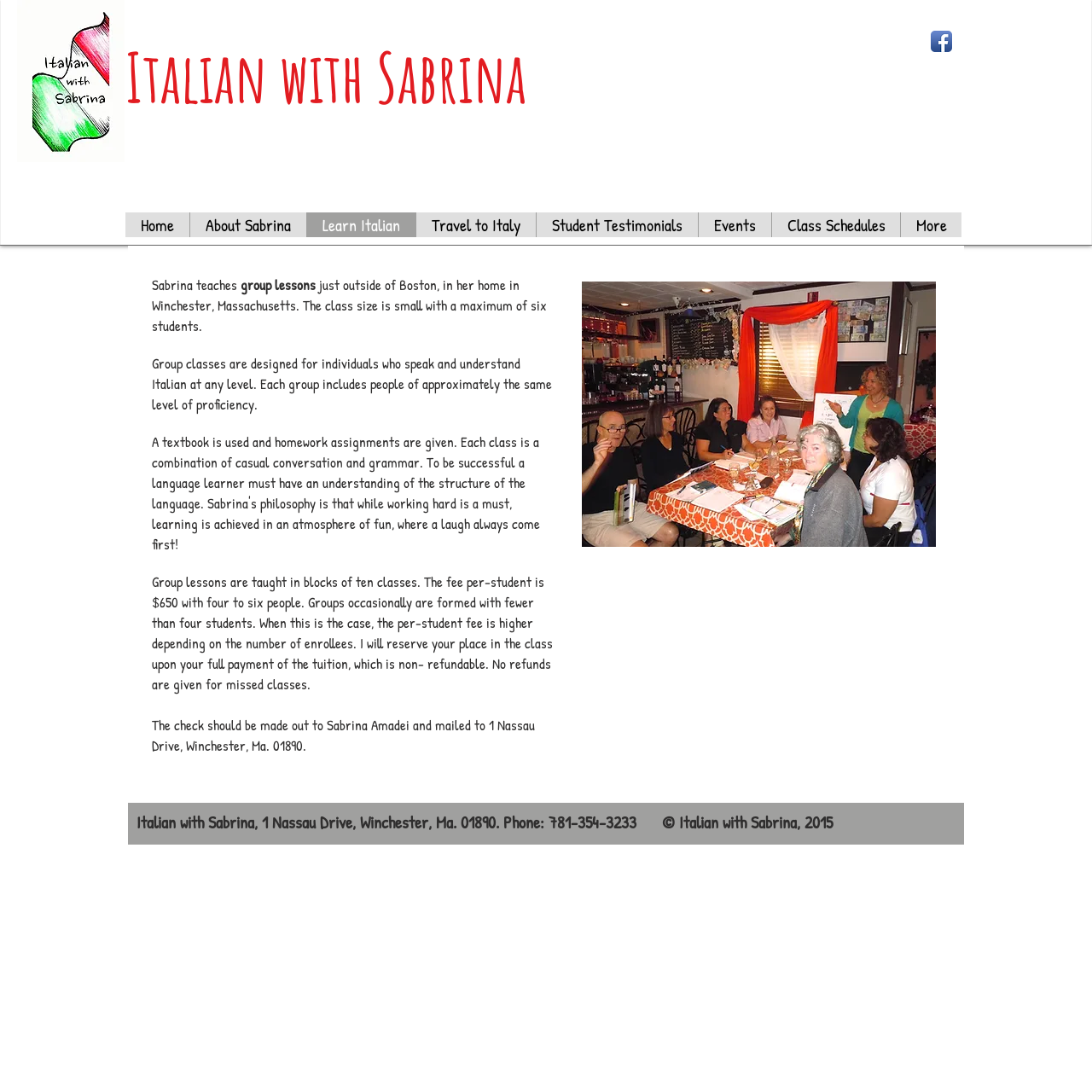Determine the bounding box for the UI element described here: "Italian with Sabrina".

[0.115, 0.031, 0.482, 0.11]